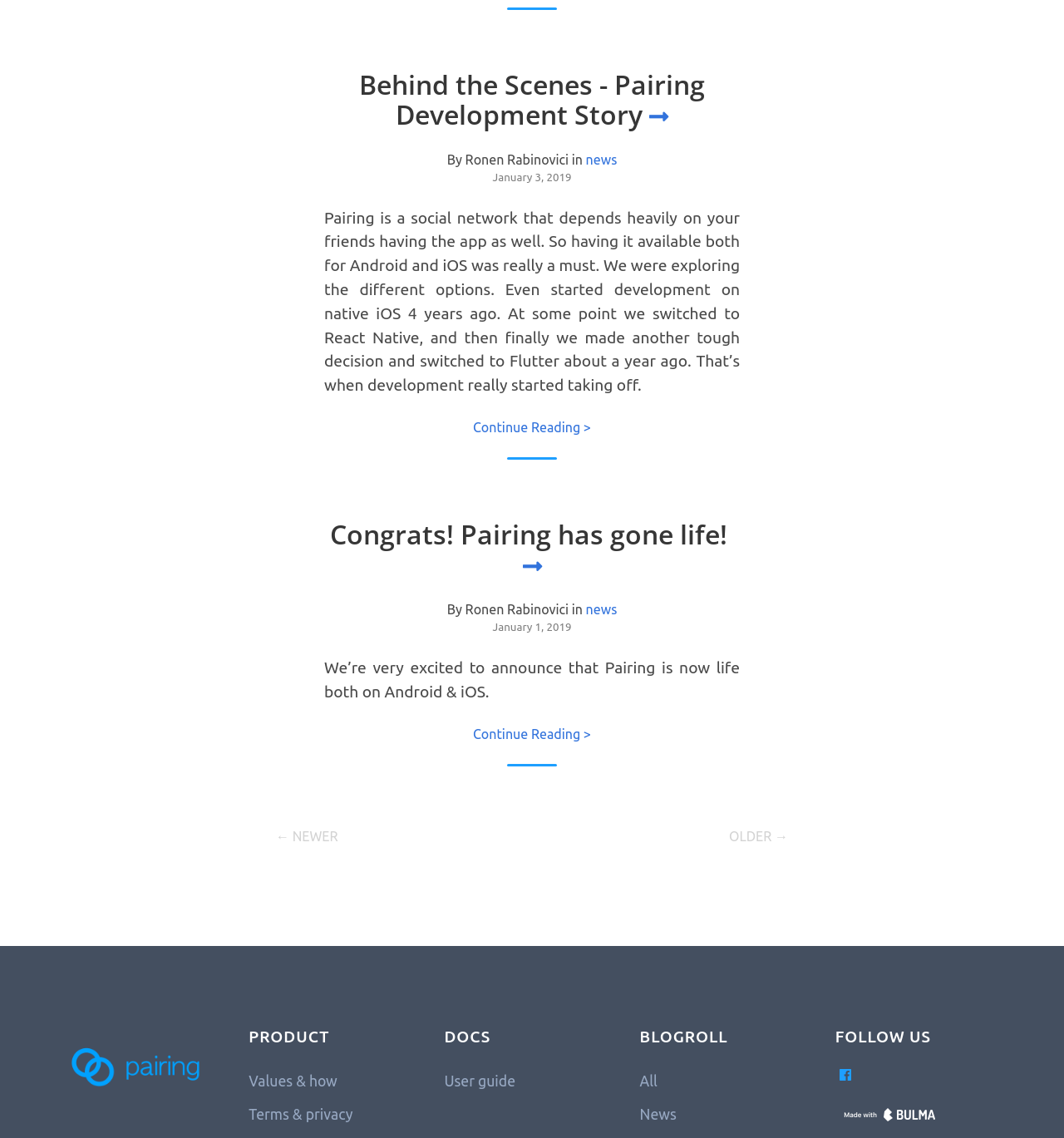Please identify the bounding box coordinates of the element I should click to complete this instruction: 'Read the article 'Behind the Scenes - Pairing Development Story''. The coordinates should be given as four float numbers between 0 and 1, like this: [left, top, right, bottom].

[0.305, 0.061, 0.695, 0.114]